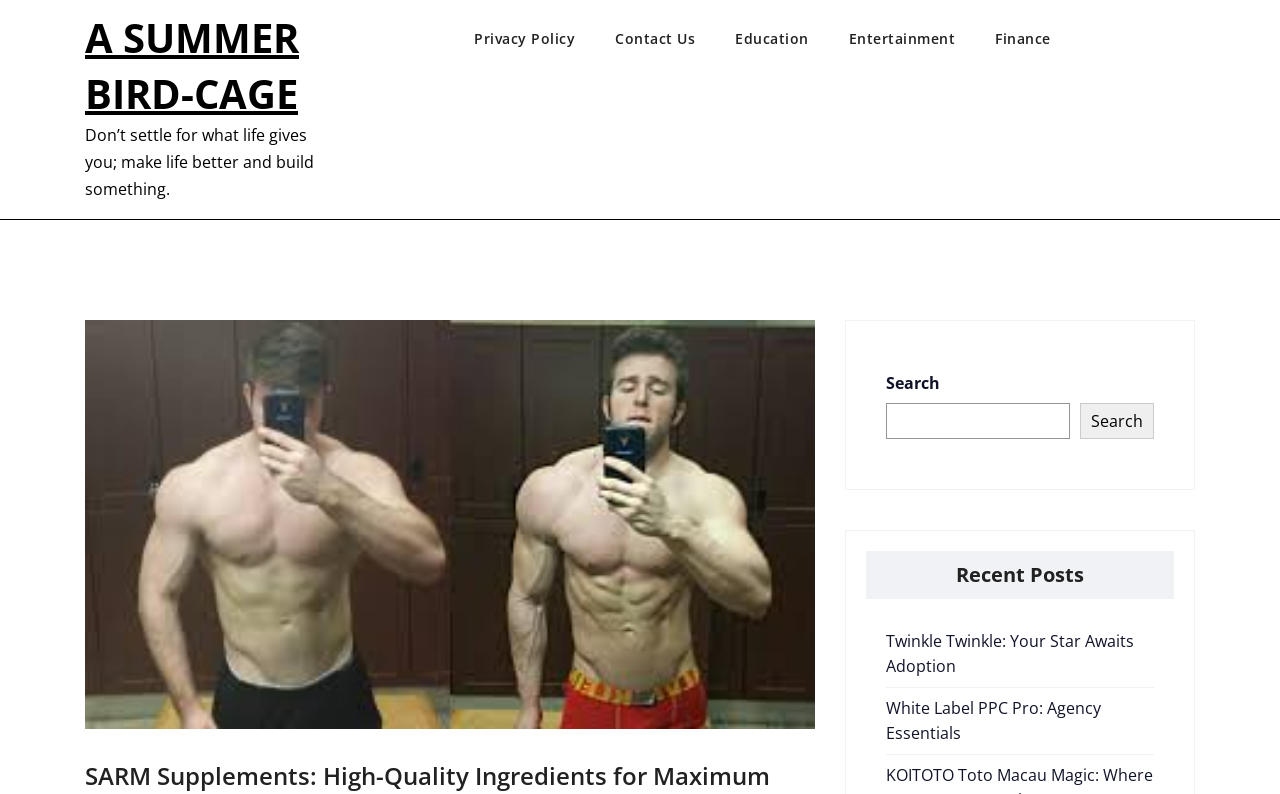Offer a meticulous description of the webpage's structure and content.

The webpage is about SARM supplements, with a focus on high-quality ingredients for maximum results. At the top, there is a heading that reads "A SUMMER BIRD-CAGE" in a prominent position, with a link to the same title below it. 

Below the heading, there is a quote that says "Don’t settle for what life gives you; make life better and build something." 

On the top-right side, there are several links to different categories, including "Privacy Policy", "Contact Us", "Education", "Entertainment", and "Finance", arranged horizontally. 

In the middle of the page, there is a search bar with a search box and a search button. The search bar is labeled "Search". 

Below the search bar, there is a heading that reads "Recent Posts". Under this heading, there are two links to recent posts, titled "Twinkle Twinkle: Your Star Awaits Adoption" and "White Label PPC Pro: Agency Essentials", arranged vertically.